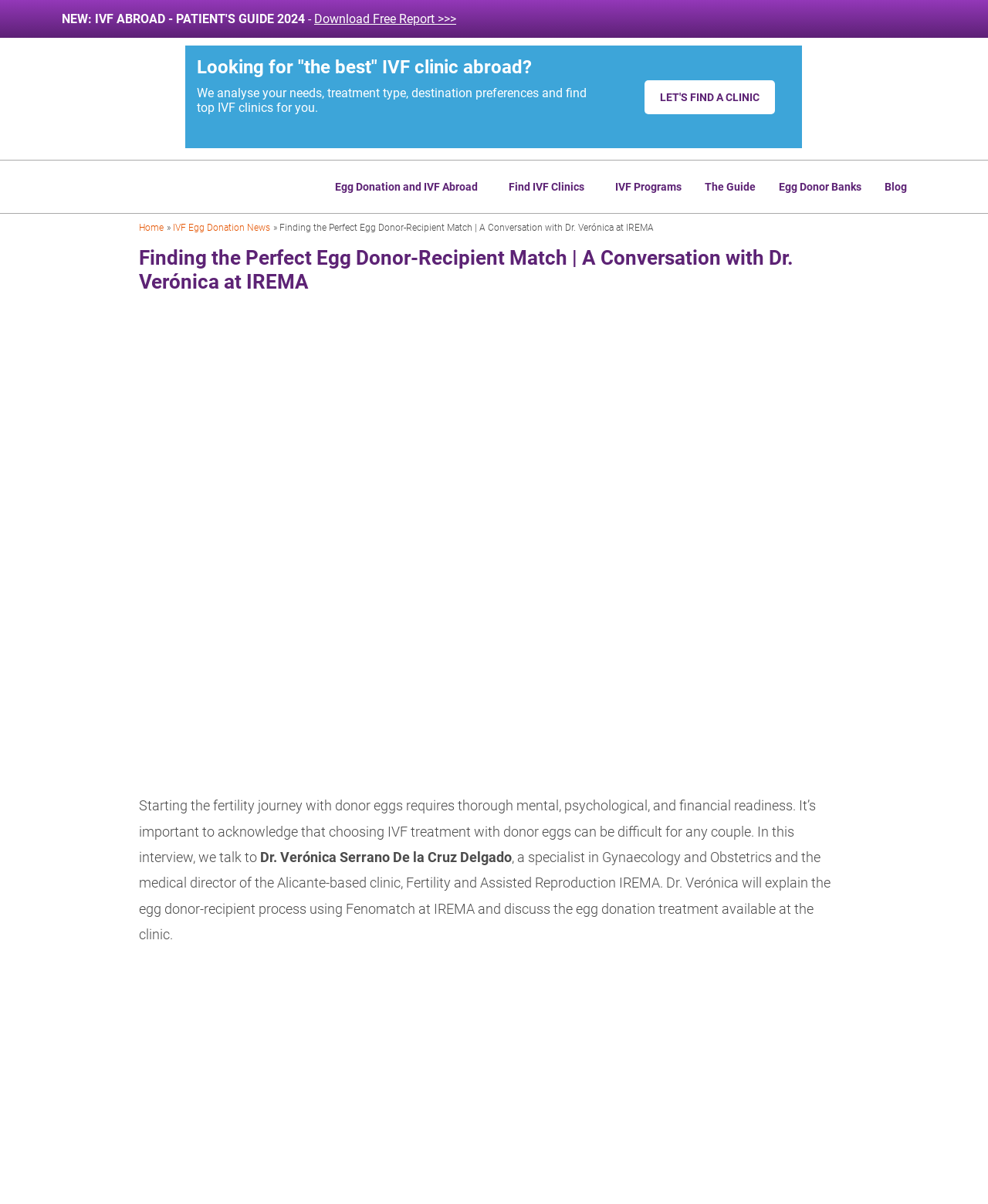Identify and provide the text content of the webpage's primary headline.

Finding the Perfect Egg Donor-Recipient Match | A Conversation with Dr. Verónica at IREMA